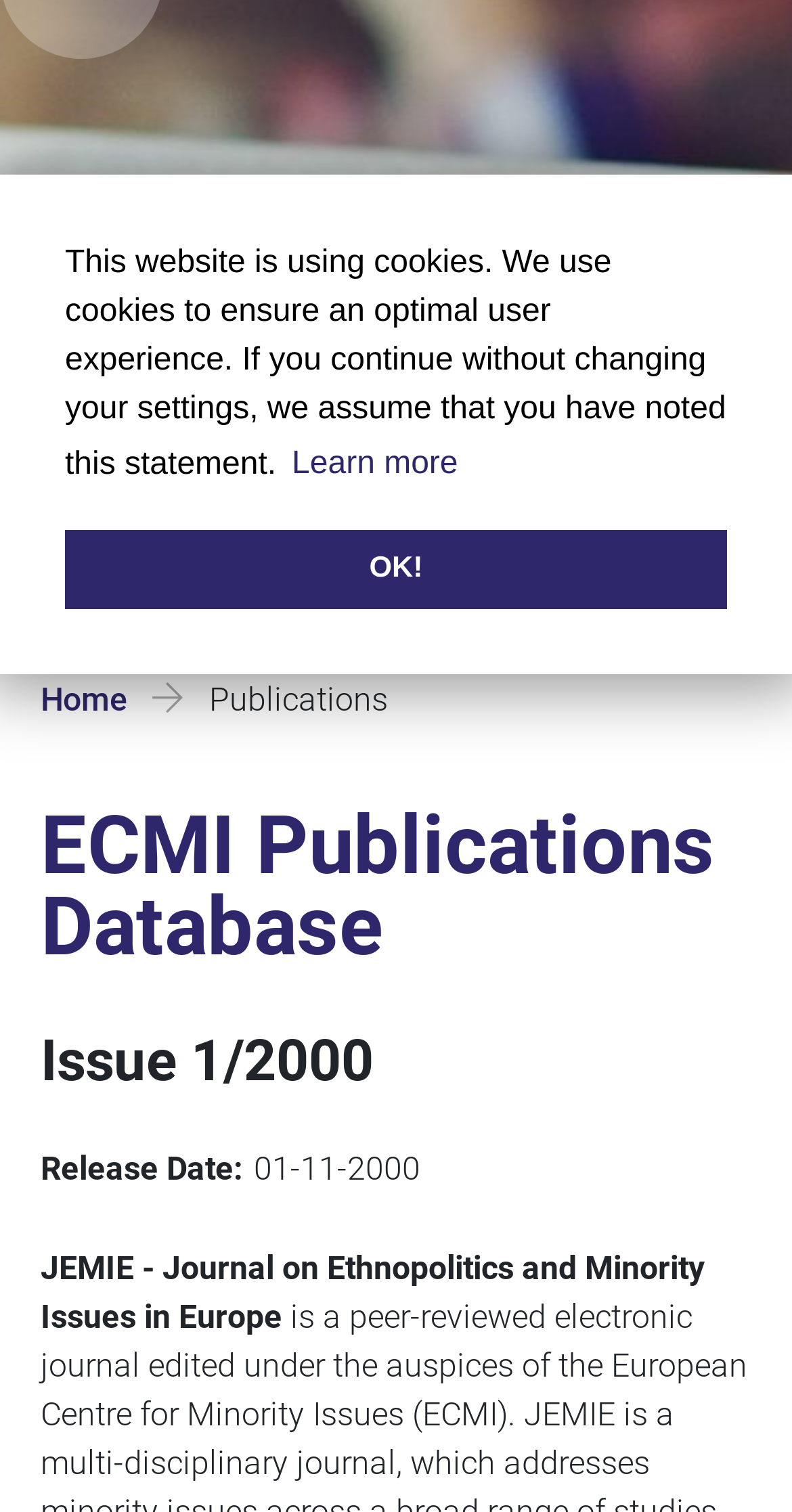Find the bounding box coordinates of the UI element according to this description: "DE / DK".

[0.0, 0.344, 1.0, 0.423]